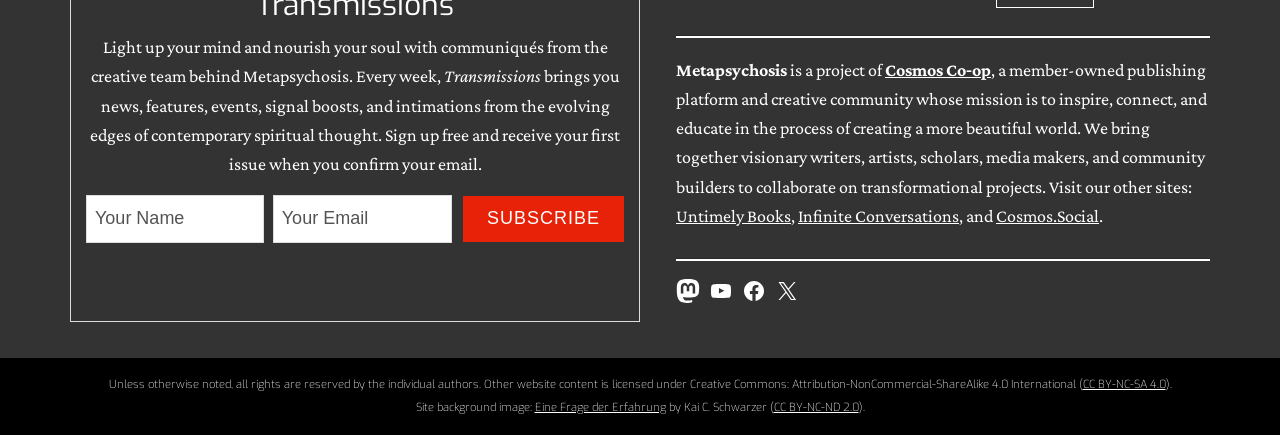What social media platforms are linked on the website?
Give a comprehensive and detailed explanation for the question.

The website has links to several social media platforms, including Mastodon, YouTube, Facebook, and X, which are listed in the footer section of the webpage. These links allow users to connect with the project on various social media platforms.